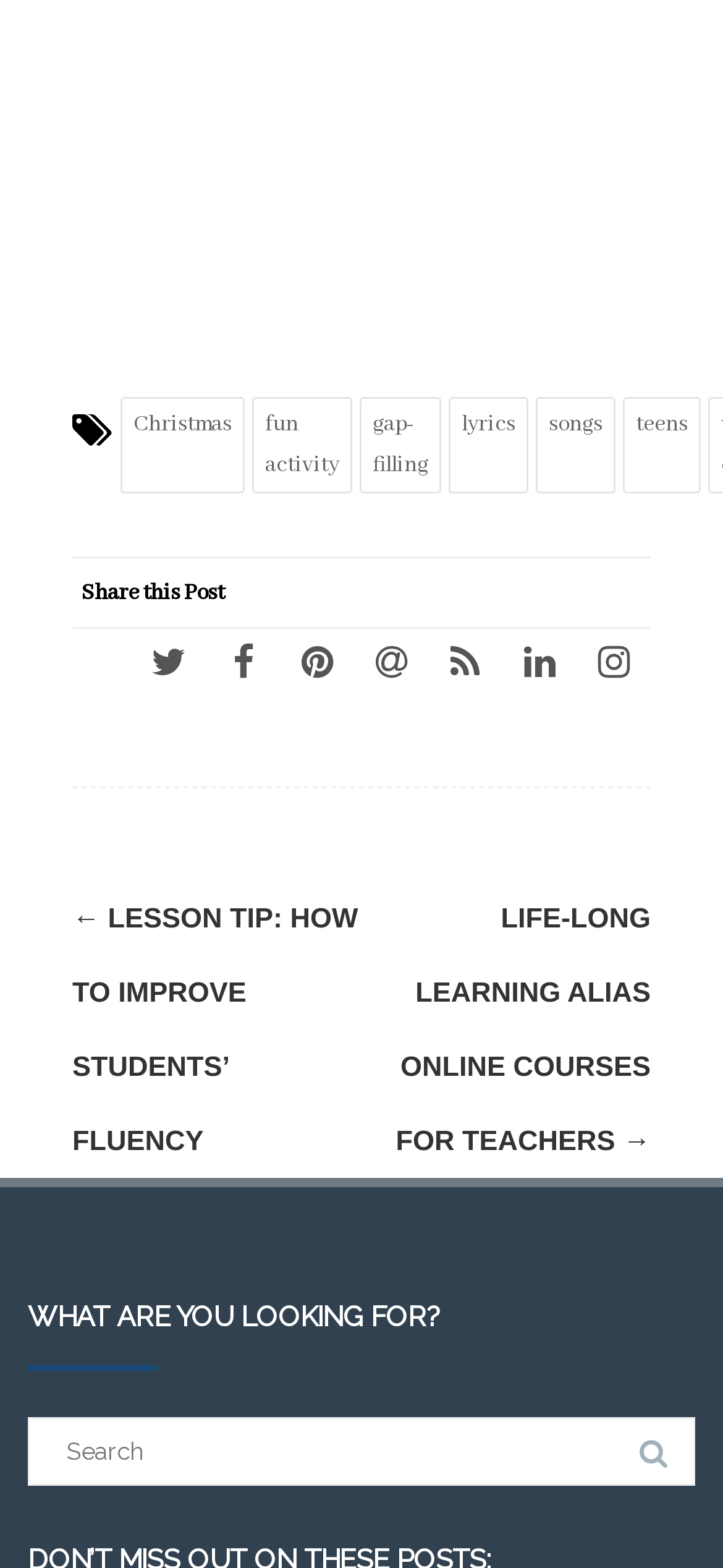What is the function of the icons with uf codes?
Offer a detailed and exhaustive answer to the question.

The icons with uf codes, such as ' ', ' ', and others, appear to be social media sharing buttons that allow users to share the content on various platforms.